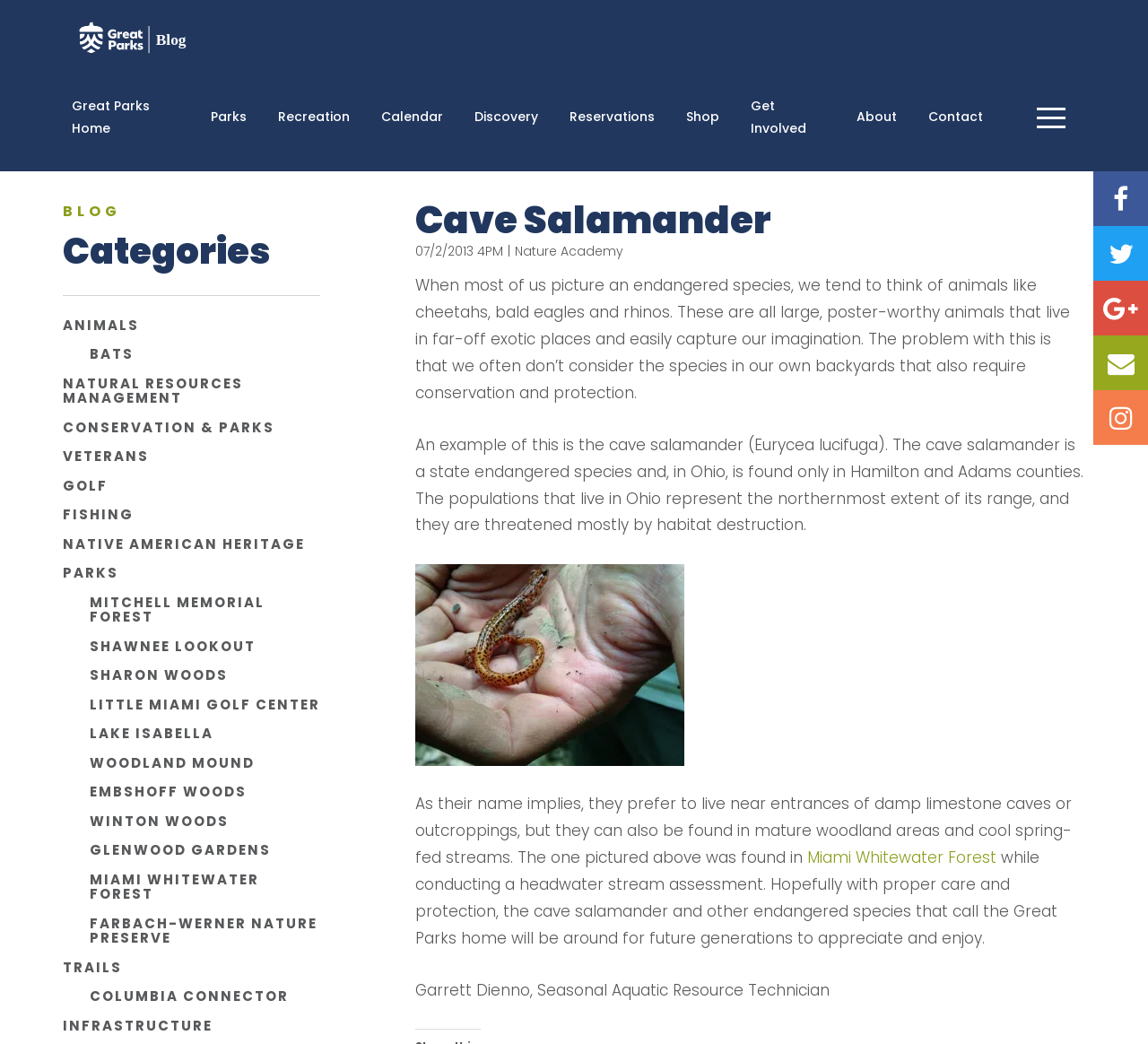Identify the bounding box coordinates of the region that should be clicked to execute the following instruction: "View the 'ANIMALS' blog category".

[0.055, 0.305, 0.121, 0.319]